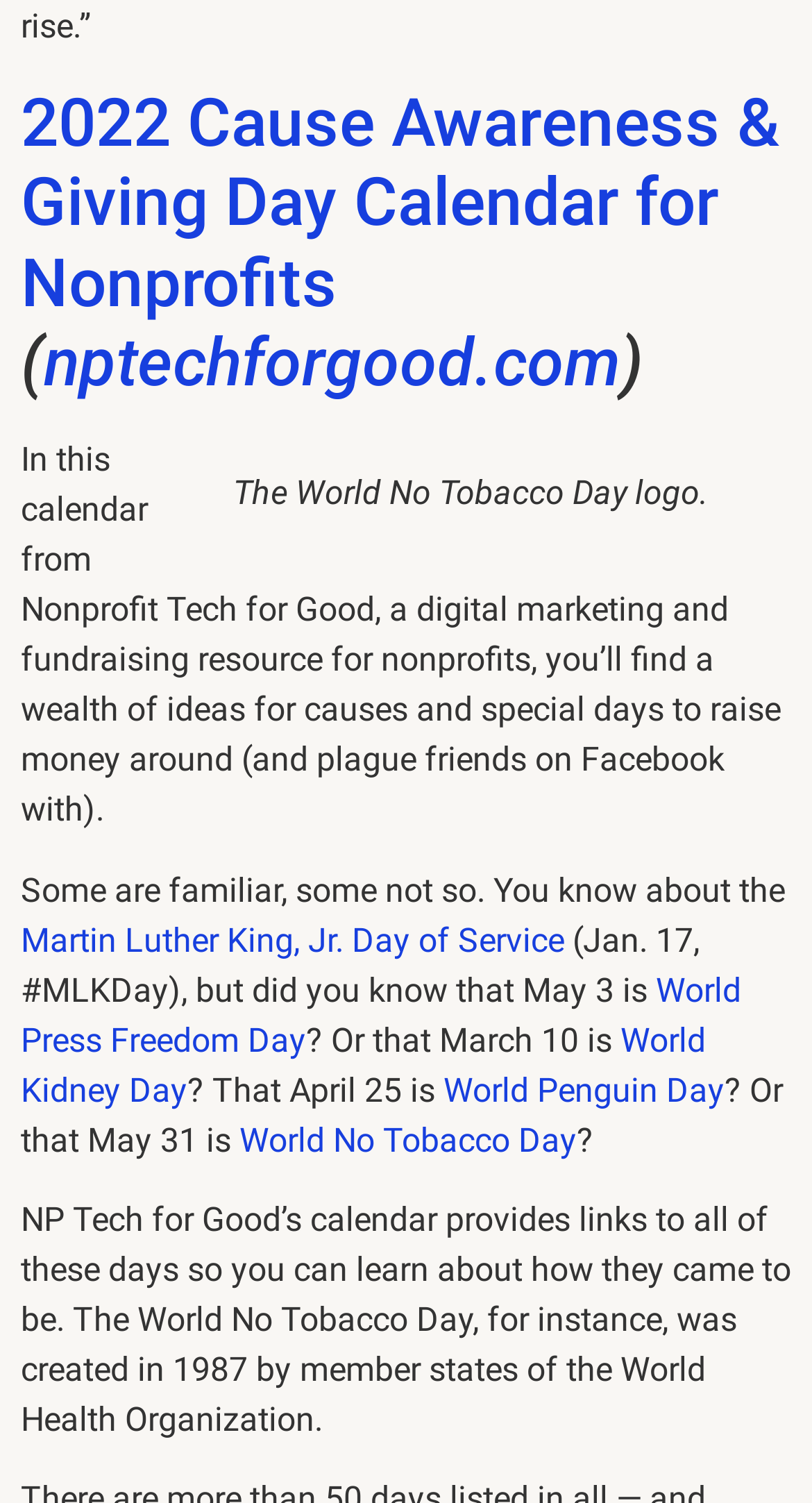Bounding box coordinates are specified in the format (top-left x, top-left y, bottom-right x, bottom-right y). All values are floating point numbers bounded between 0 and 1. Please provide the bounding box coordinate of the region this sentence describes: World No Tobacco Day

[0.295, 0.745, 0.71, 0.771]